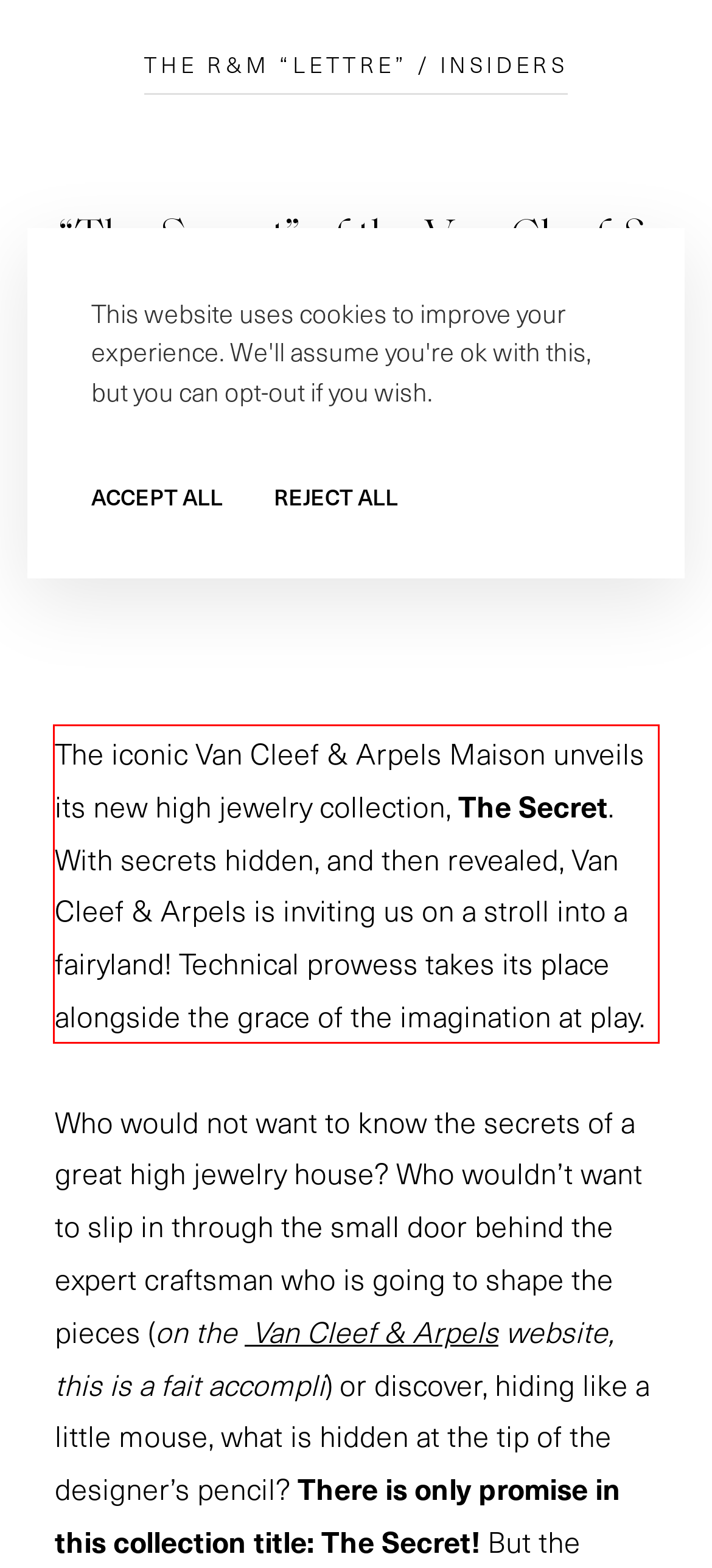Using the webpage screenshot, recognize and capture the text within the red bounding box.

The iconic Van Cleef & Arpels Maison unveils its new high jewelry collection, The Secret. With secrets hidden, and then revealed, Van Cleef & Arpels is inviting us on a stroll into a fairyland! Technical prowess takes its place alongside the grace of the imagination at play.